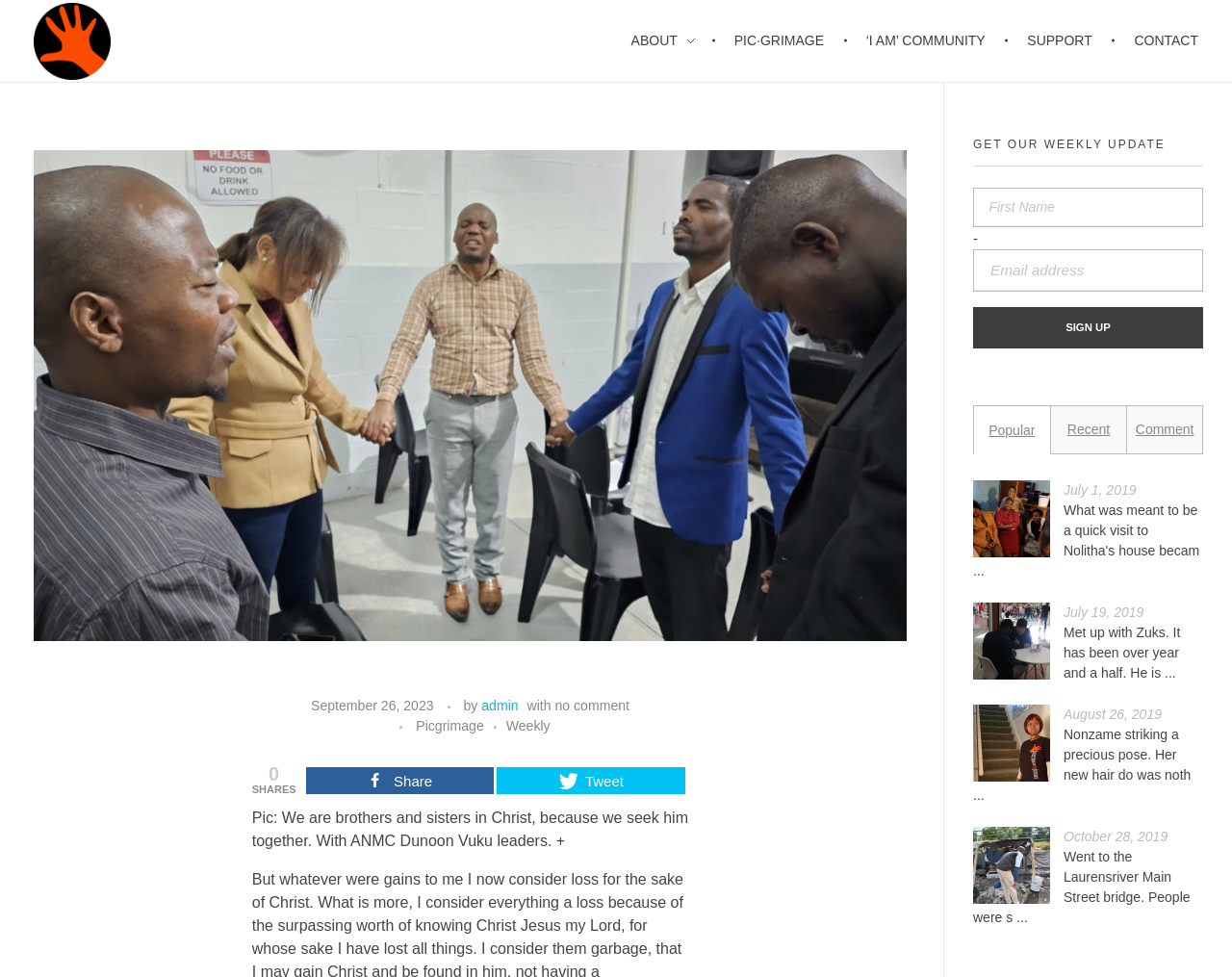How many social media sharing links are there? Based on the screenshot, please respond with a single word or phrase.

2